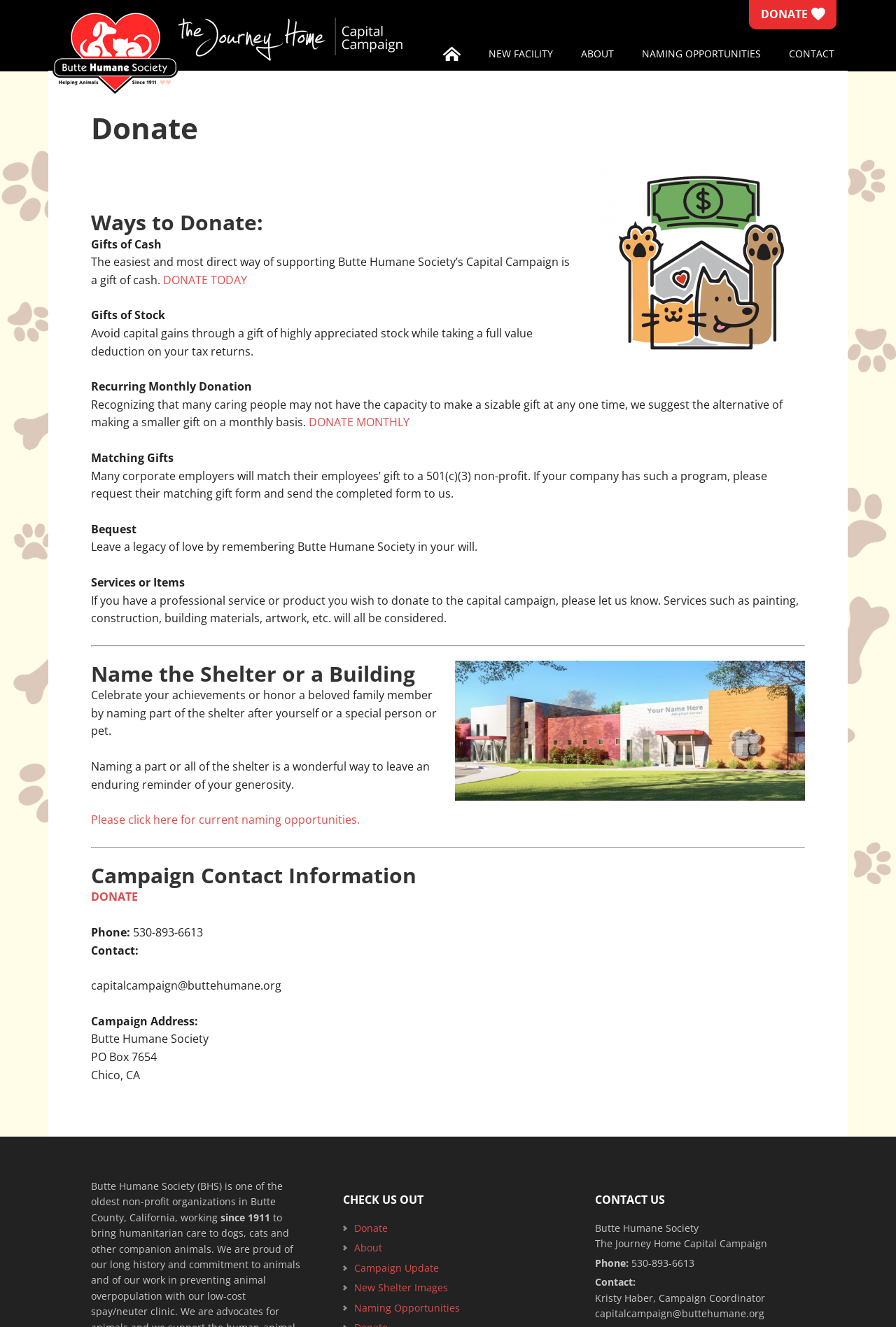What is the phone number to contact? Please answer the question using a single word or phrase based on the image.

530-893-6613